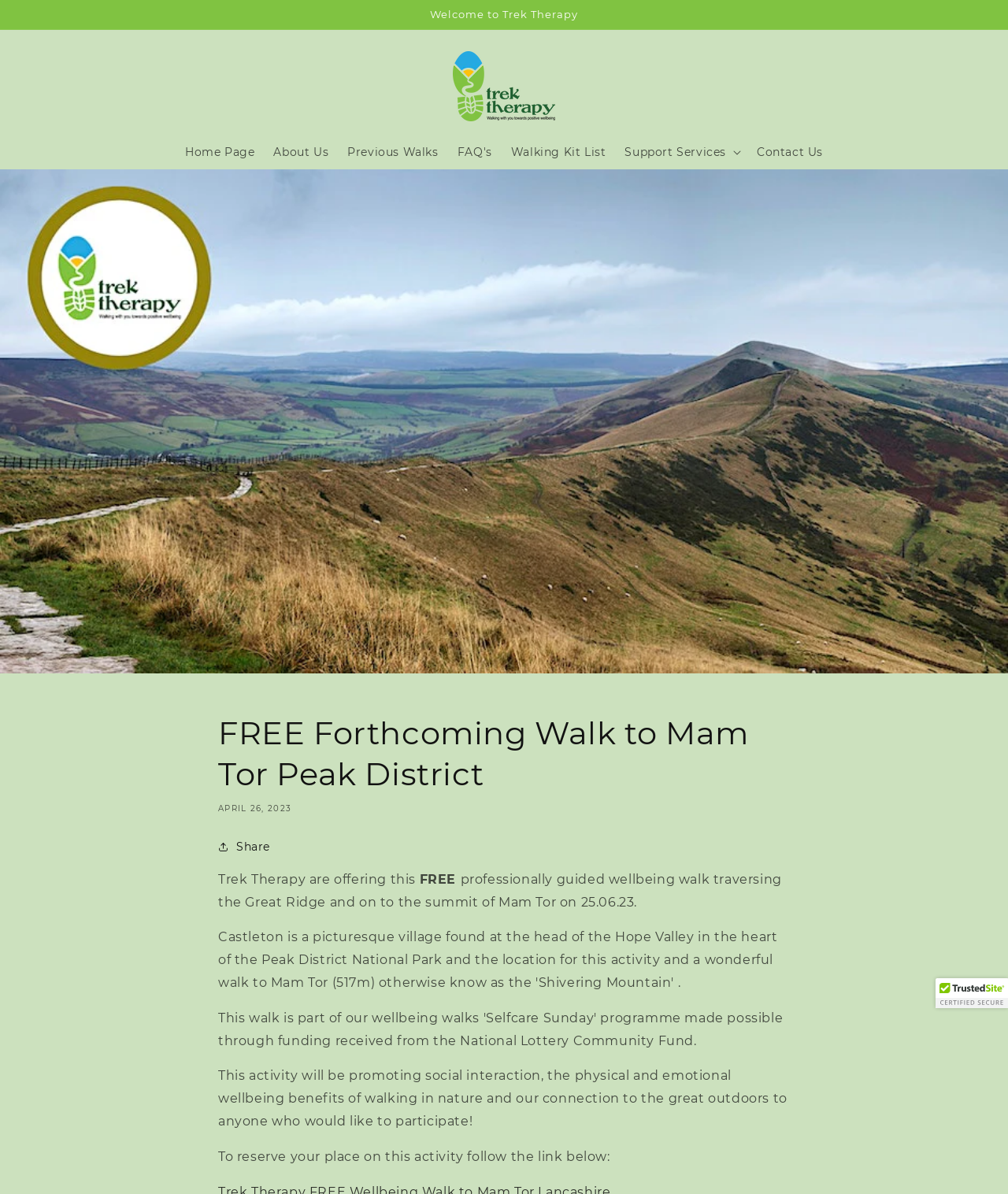Locate the bounding box coordinates of the element I should click to achieve the following instruction: "Contact Us".

[0.741, 0.114, 0.826, 0.142]